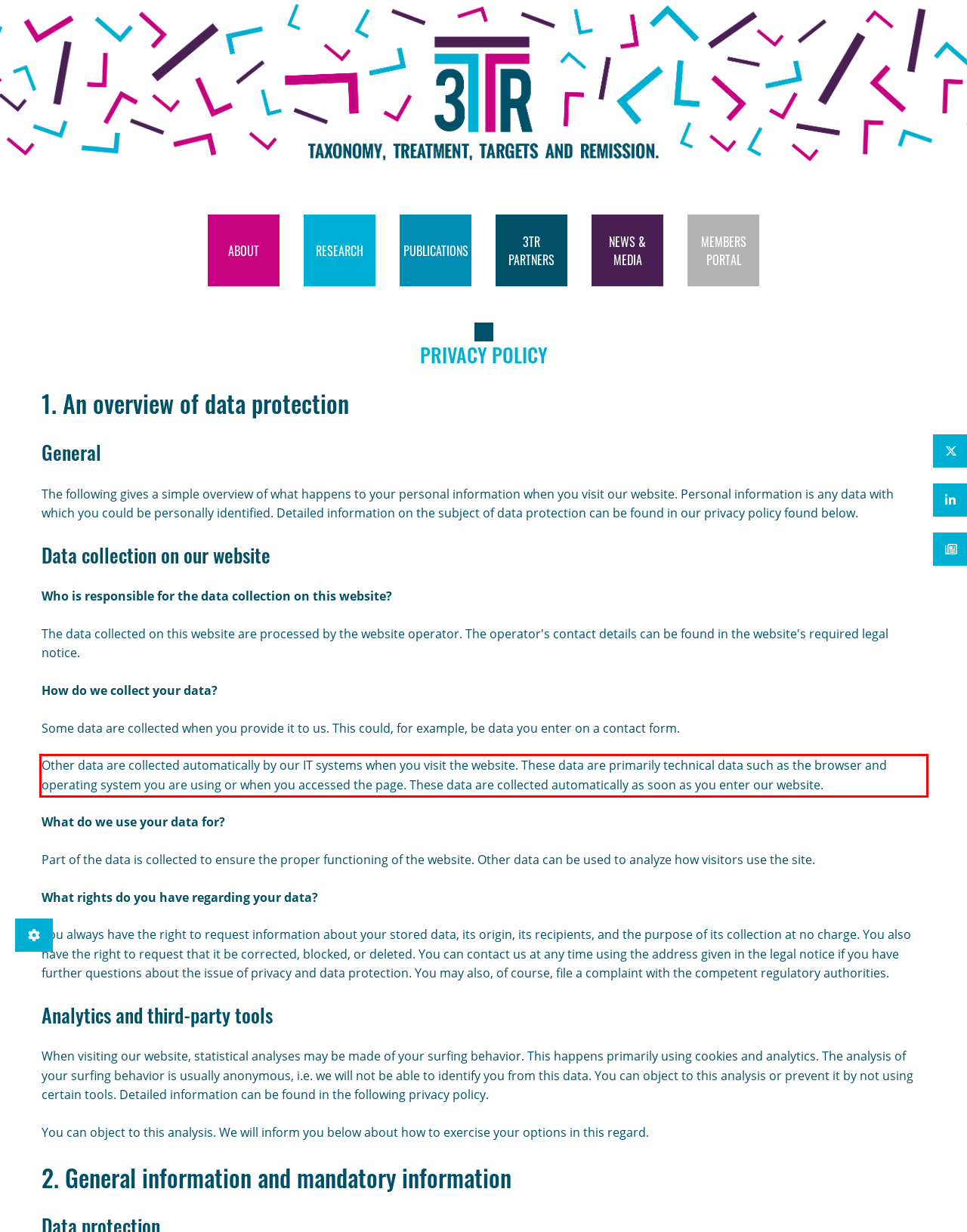Review the screenshot of the webpage and recognize the text inside the red rectangle bounding box. Provide the extracted text content.

Other data are collected automatically by our IT systems when you visit the website. These data are primarily technical data such as the browser and operating system you are using or when you accessed the page. These data are collected automatically as soon as you enter our website.